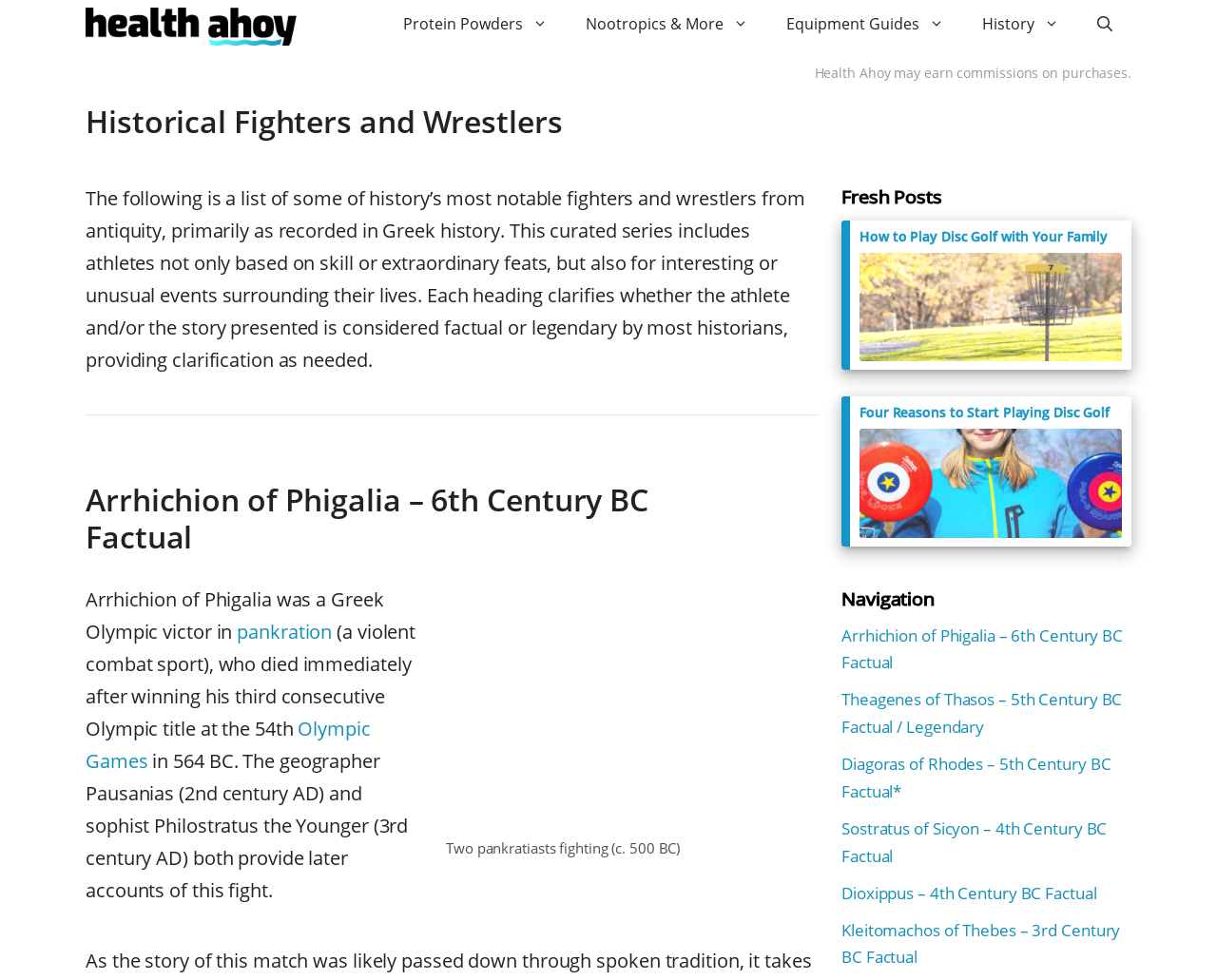Determine the bounding box coordinates of the clickable element to complete this instruction: "Click on the 'History' link". Provide the coordinates in the format of four float numbers between 0 and 1, [left, top, right, bottom].

[0.791, 0.0, 0.886, 0.048]